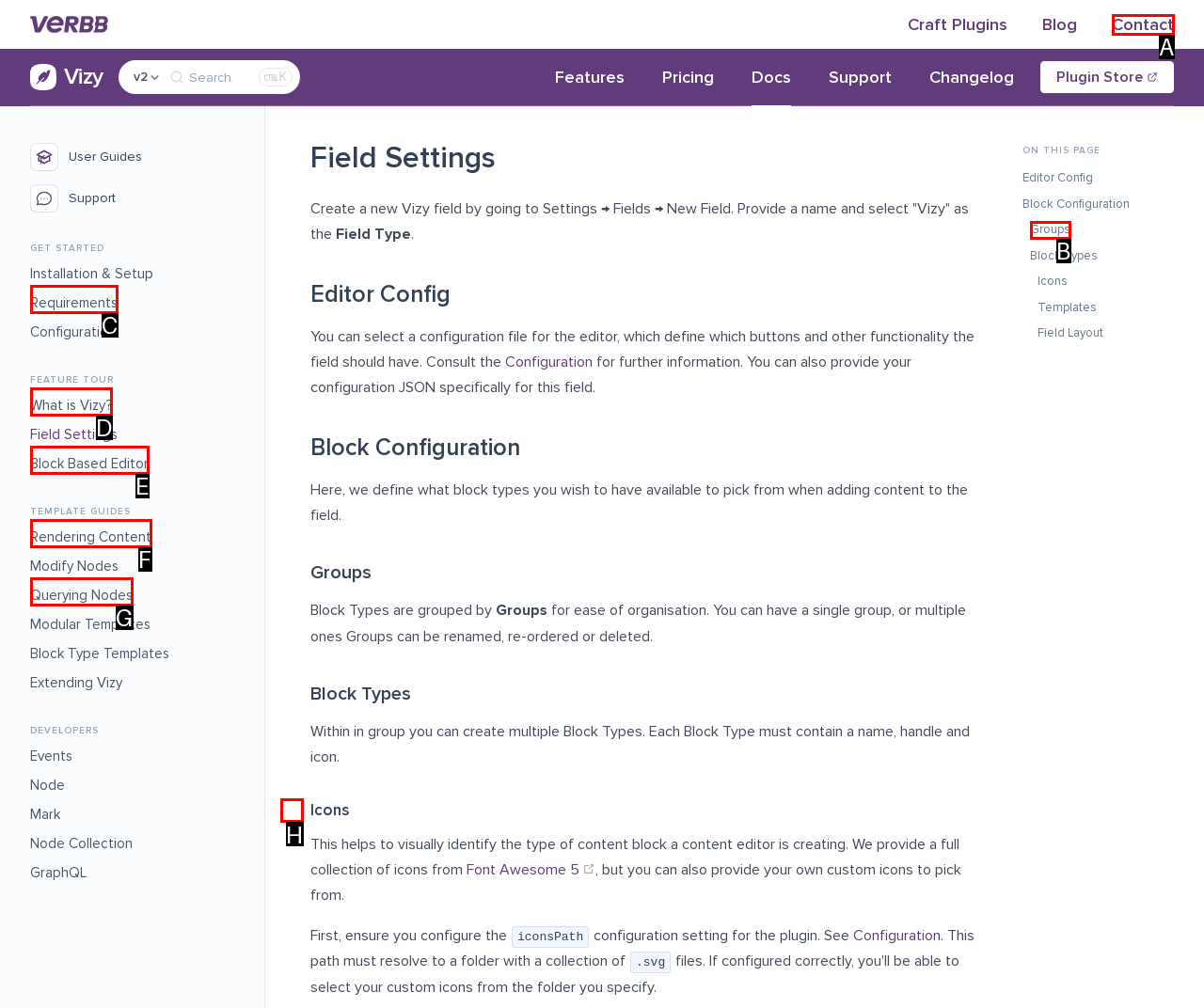Which lettered UI element aligns with this description: alt="Blogging Valley"
Provide your answer using the letter from the available choices.

None